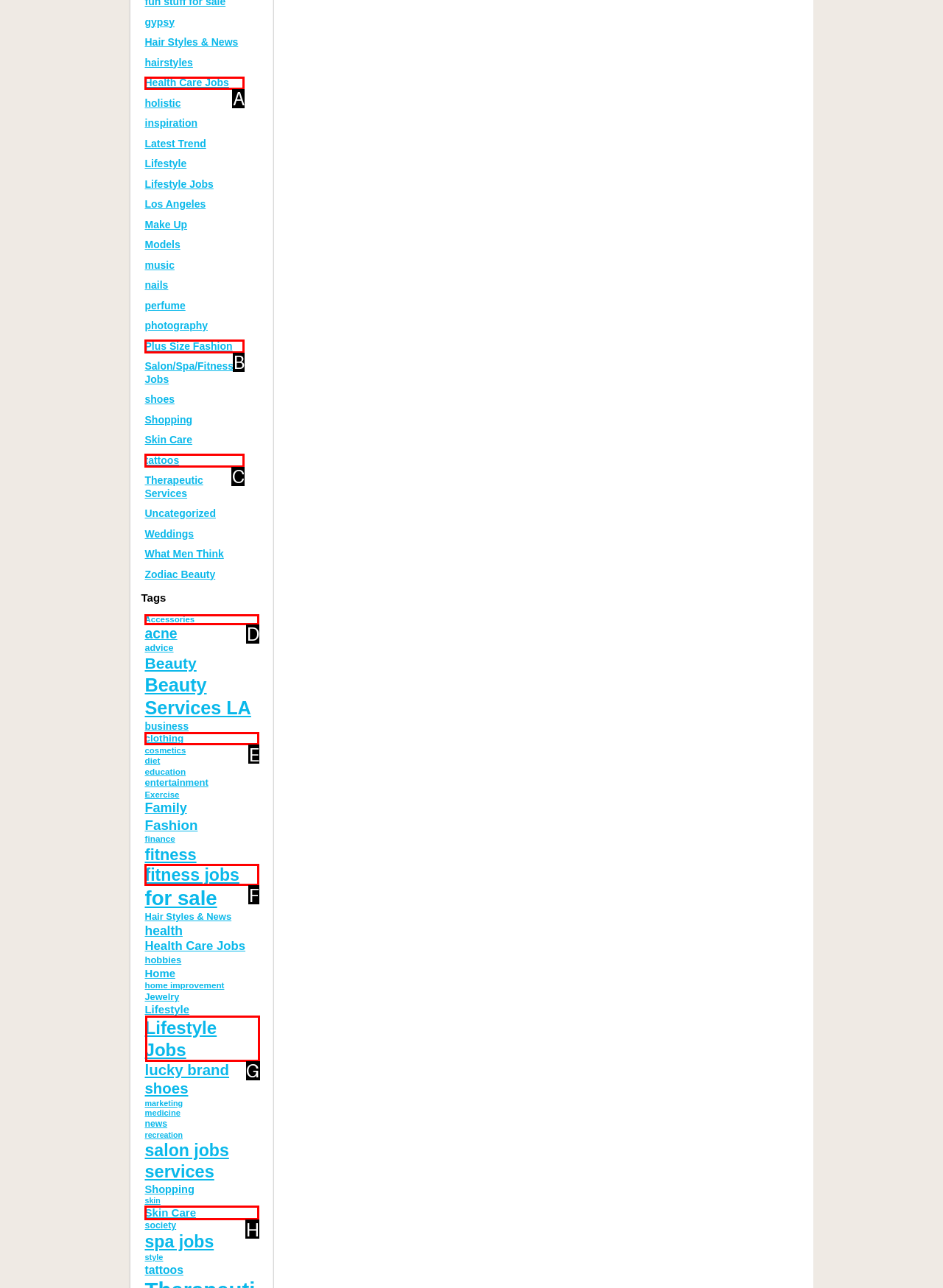Identify the HTML element to click to fulfill this task: Explore 'Lifestyle Jobs'
Answer with the letter from the given choices.

G